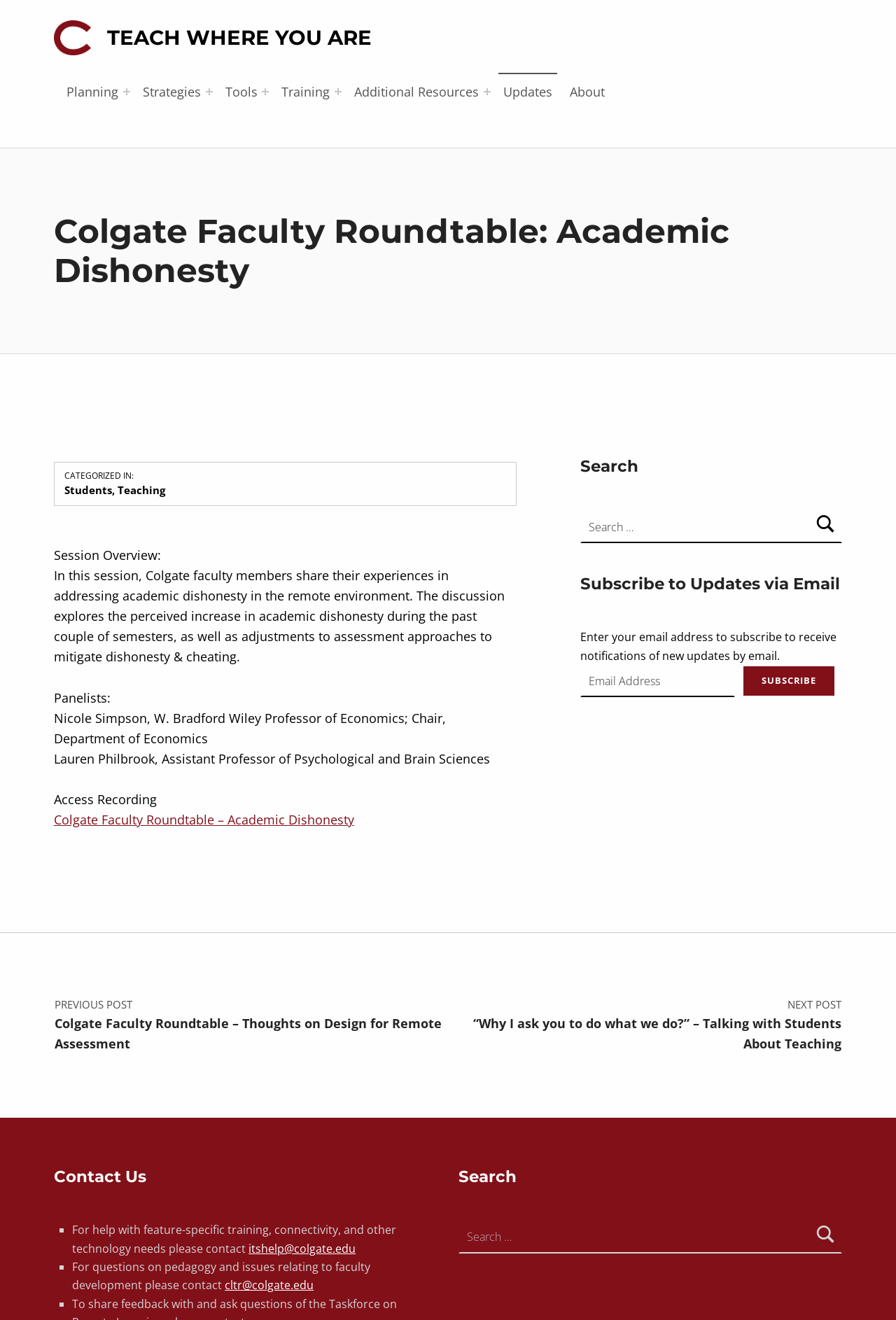Determine the bounding box coordinates for the HTML element mentioned in the following description: "parent_node: Search for: value="Search"". The coordinates should be a list of four floats ranging from 0 to 1, represented as [left, top, right, bottom].

[0.903, 0.387, 0.94, 0.411]